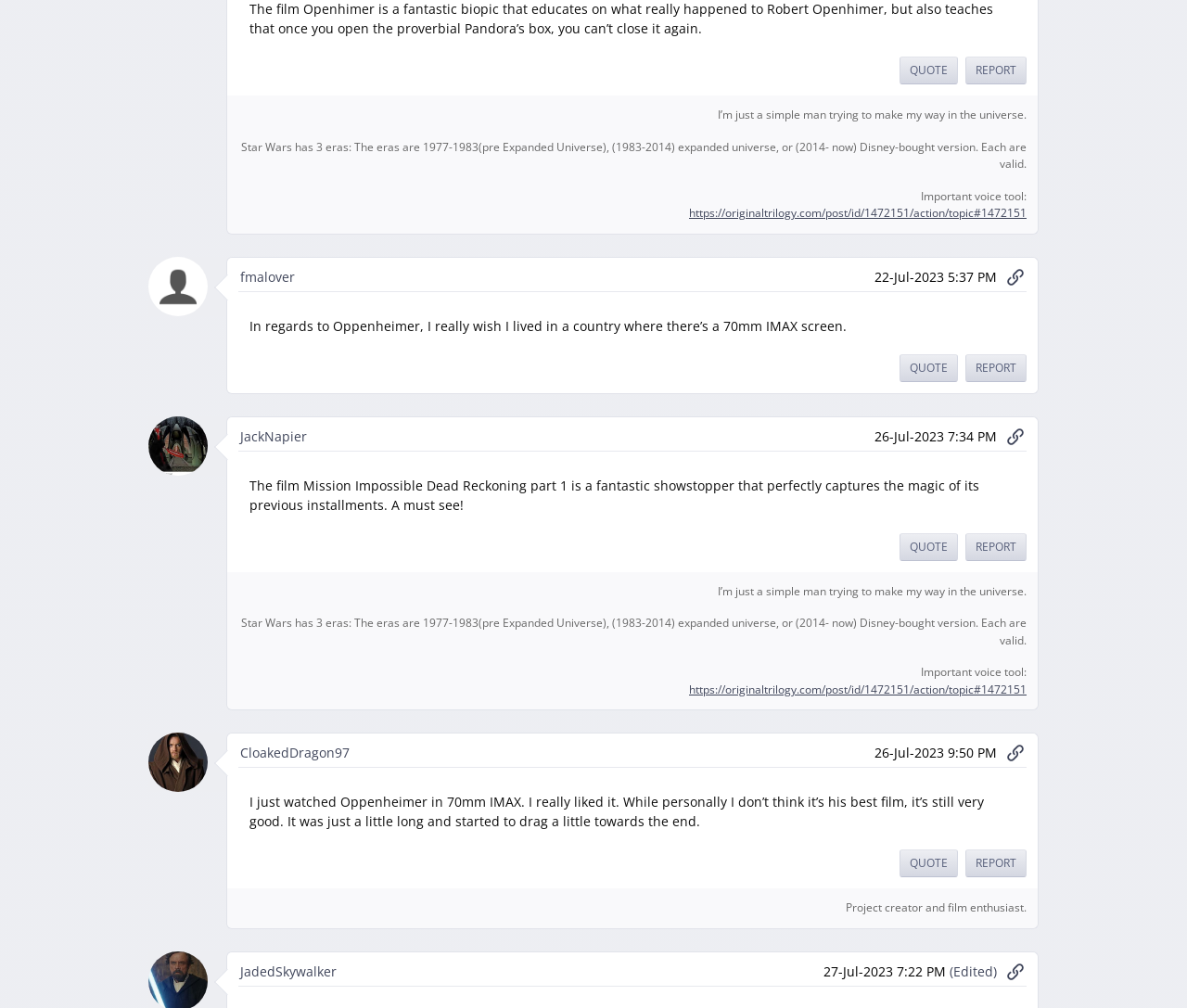Answer briefly with one word or phrase:
What is the topic of the first article?

Openhimer